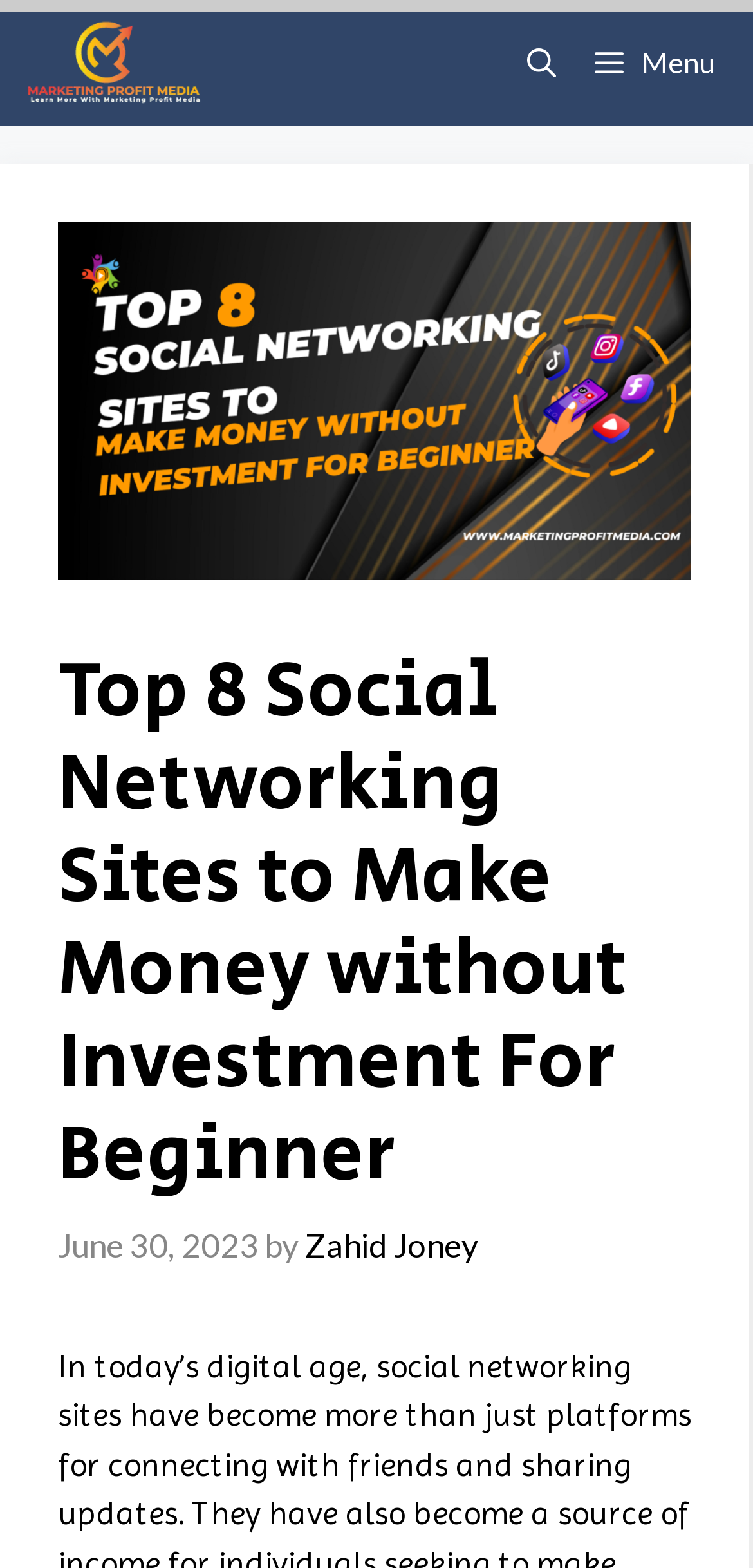Determine which piece of text is the heading of the webpage and provide it.

Top 8 Social Networking Sites to Make Money without Investment For Beginner